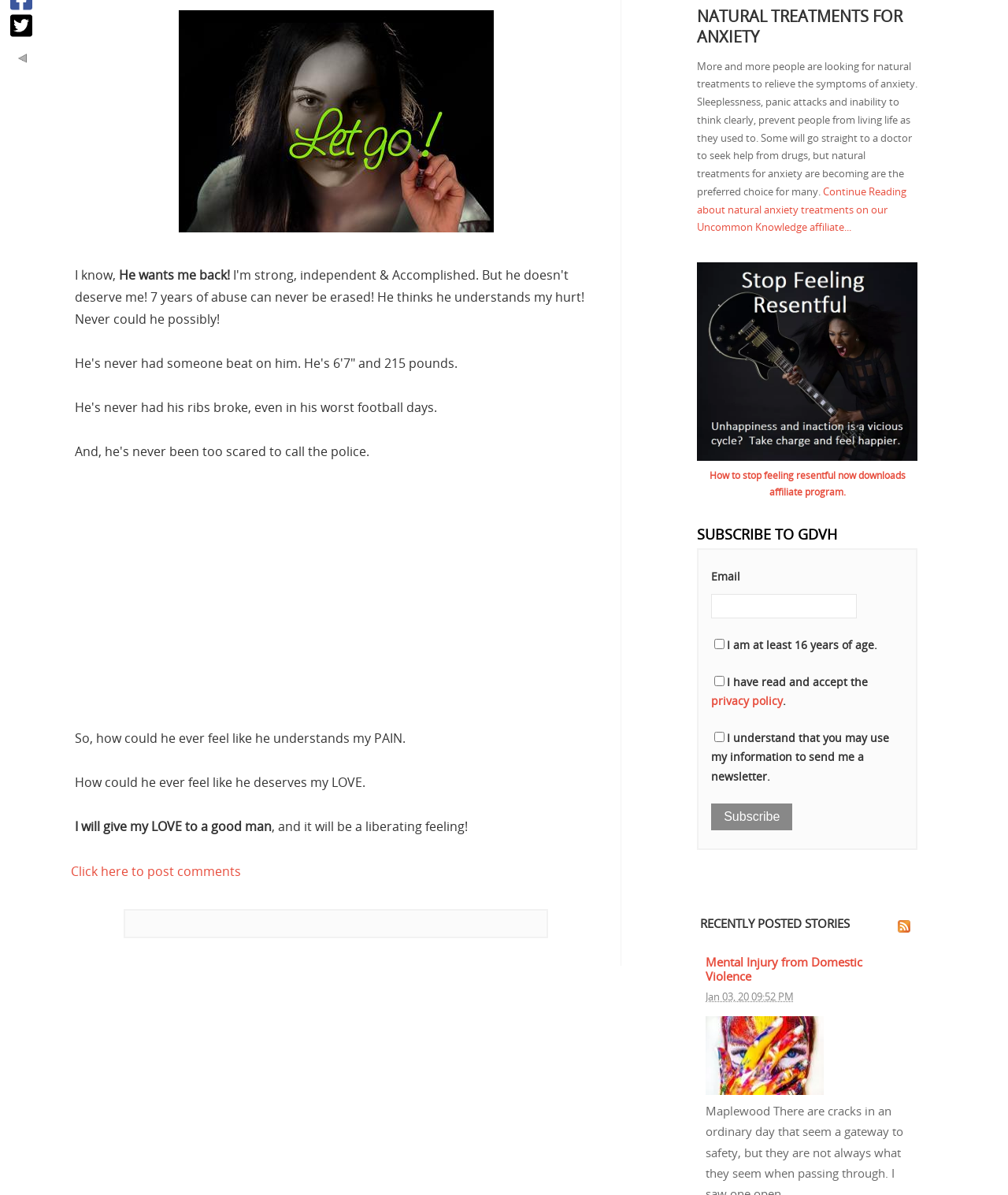Provide the bounding box coordinates of the HTML element this sentence describes: "aria-label="Advertisement" name="aswift_2" title="Advertisement"".

[0.074, 0.388, 0.592, 0.572]